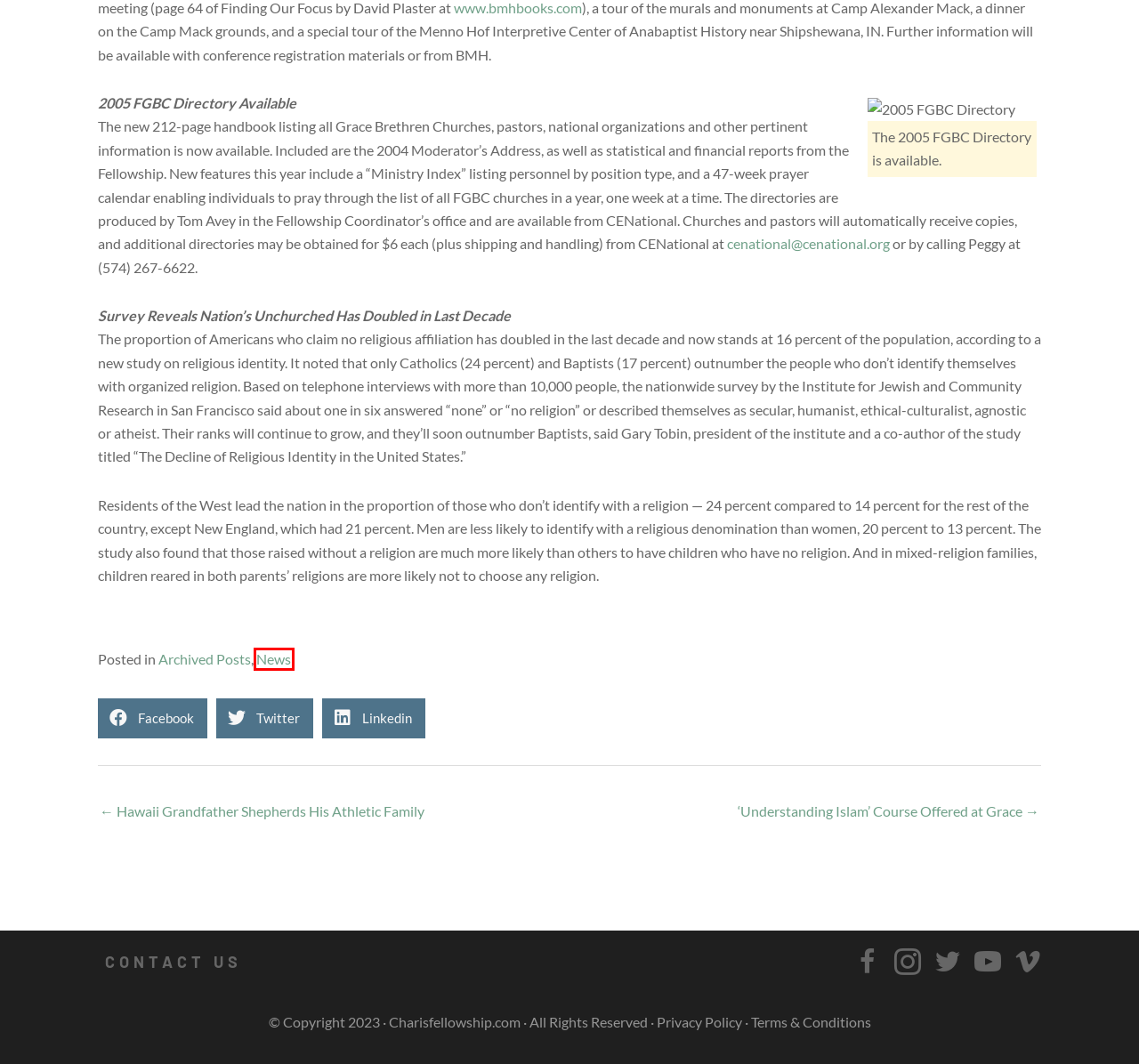You have a screenshot of a webpage with a red bounding box around an element. Select the webpage description that best matches the new webpage after clicking the element within the red bounding box. Here are the descriptions:
A. Archived Posts - Charis Fellowship
B. Hawaii Grandfather Shepherds His Athletic Family - Charis Fellowship
C. News - Charis Fellowship
D. Terms Conditions - Charis Fellowship
E. Churches - Charis Fellowship
F. ‘Understanding Islam’ Course Offered at Grace - Charis Fellowship
G. Privacy Policy - Charis Fellowship
H. Charis Fellowship - Planting Churches | Training Leaders

C